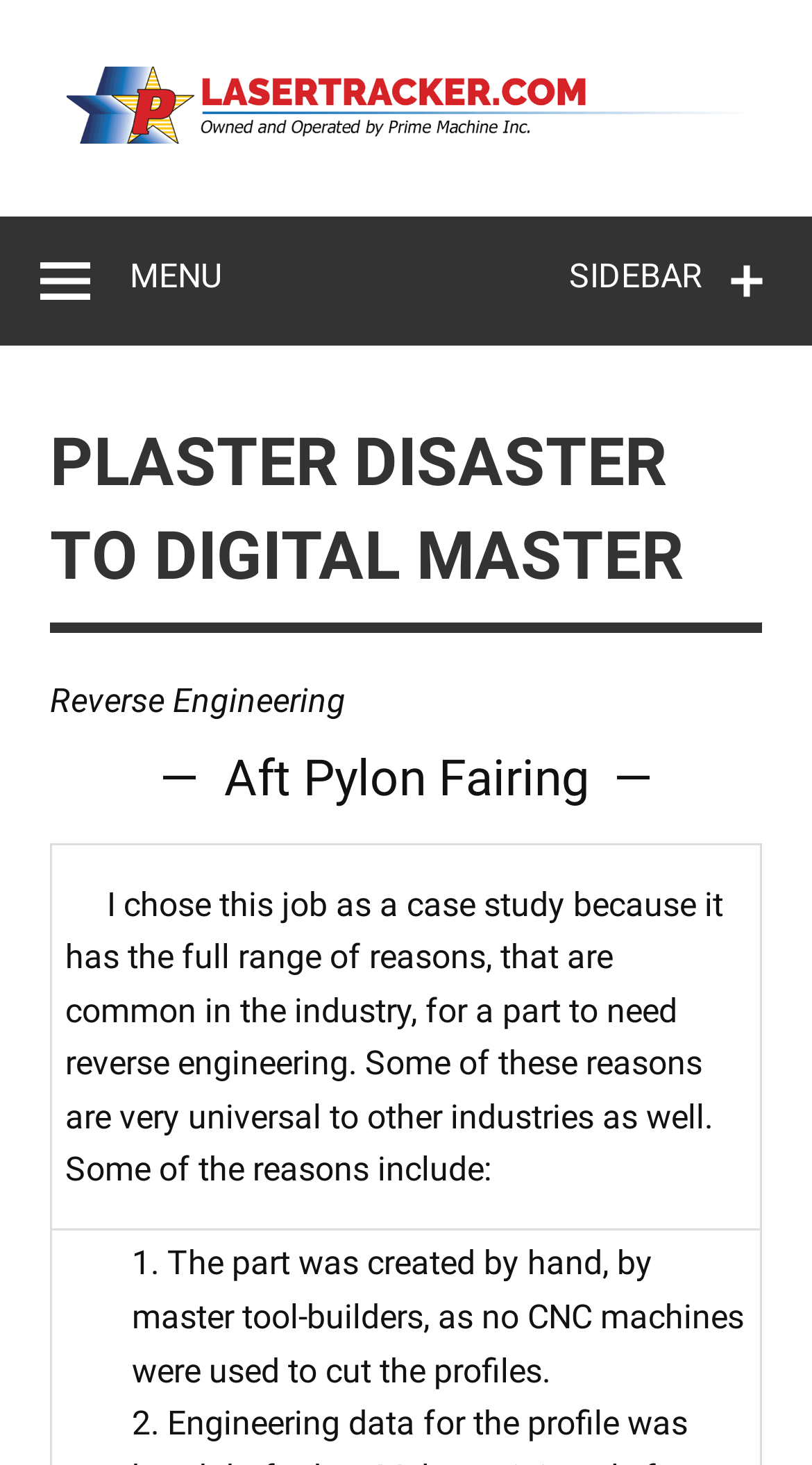Locate the primary heading on the webpage and return its text.

PLASTER DISASTER TO DIGITAL MASTER